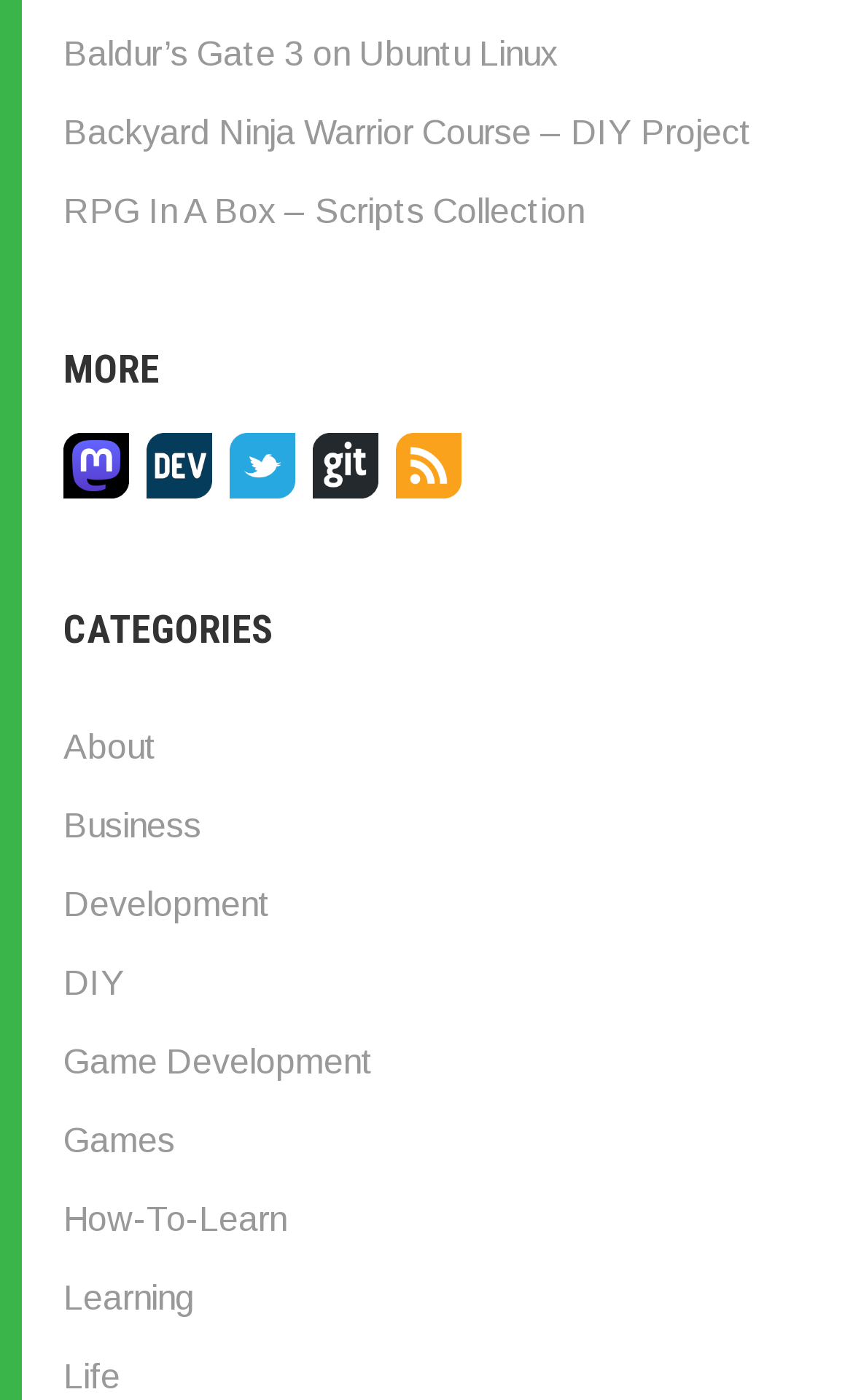Can you identify the bounding box coordinates of the clickable region needed to carry out this instruction: 'View the posts in the Development category'? The coordinates should be four float numbers within the range of 0 to 1, stated as [left, top, right, bottom].

[0.074, 0.633, 0.318, 0.66]